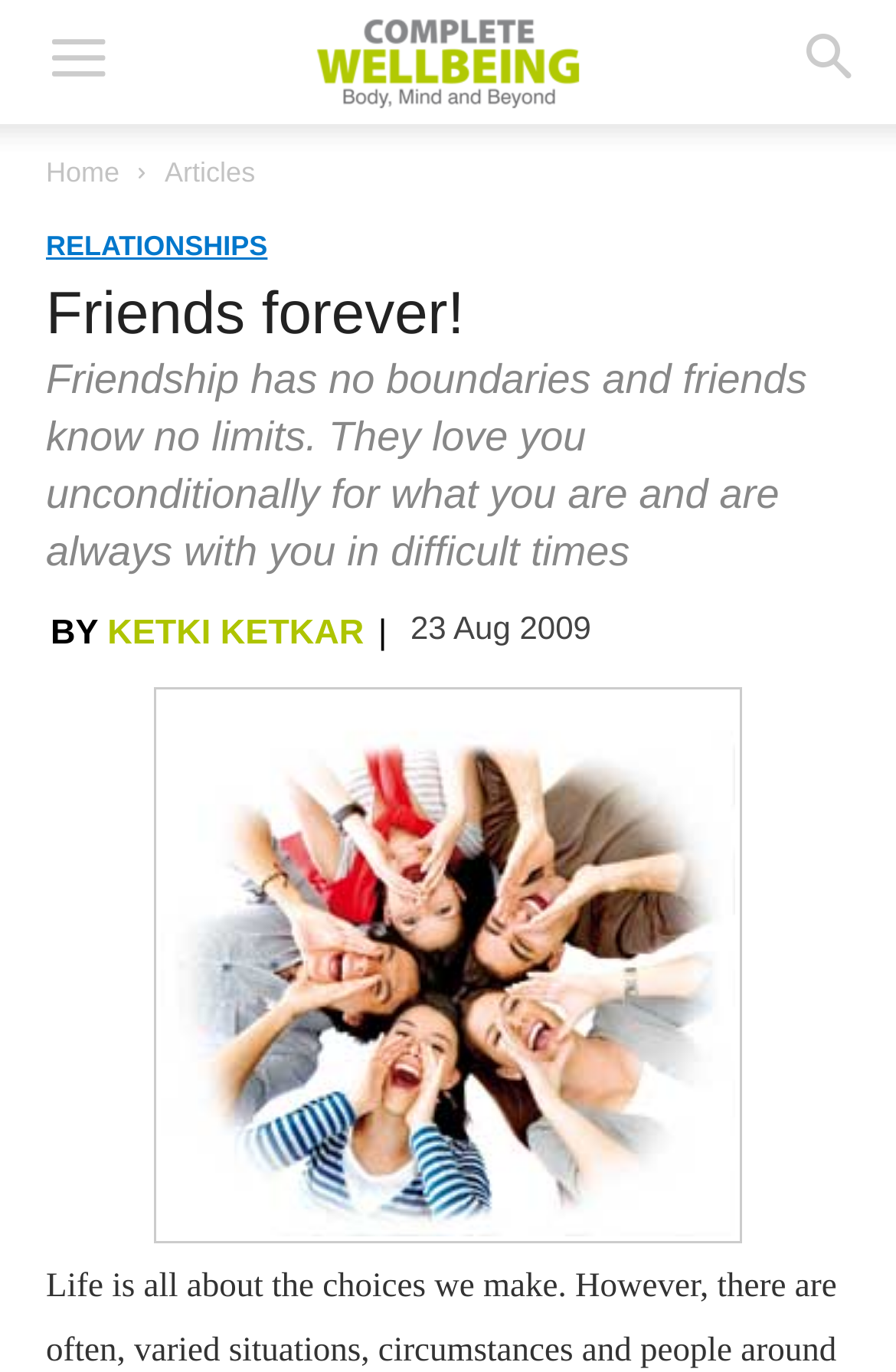Refer to the screenshot and answer the following question in detail:
What is the category of this article?

I found the category of the article by looking at the link element which contains the text 'RELATIONSHIPS', indicating that this article belongs to the relationships category.